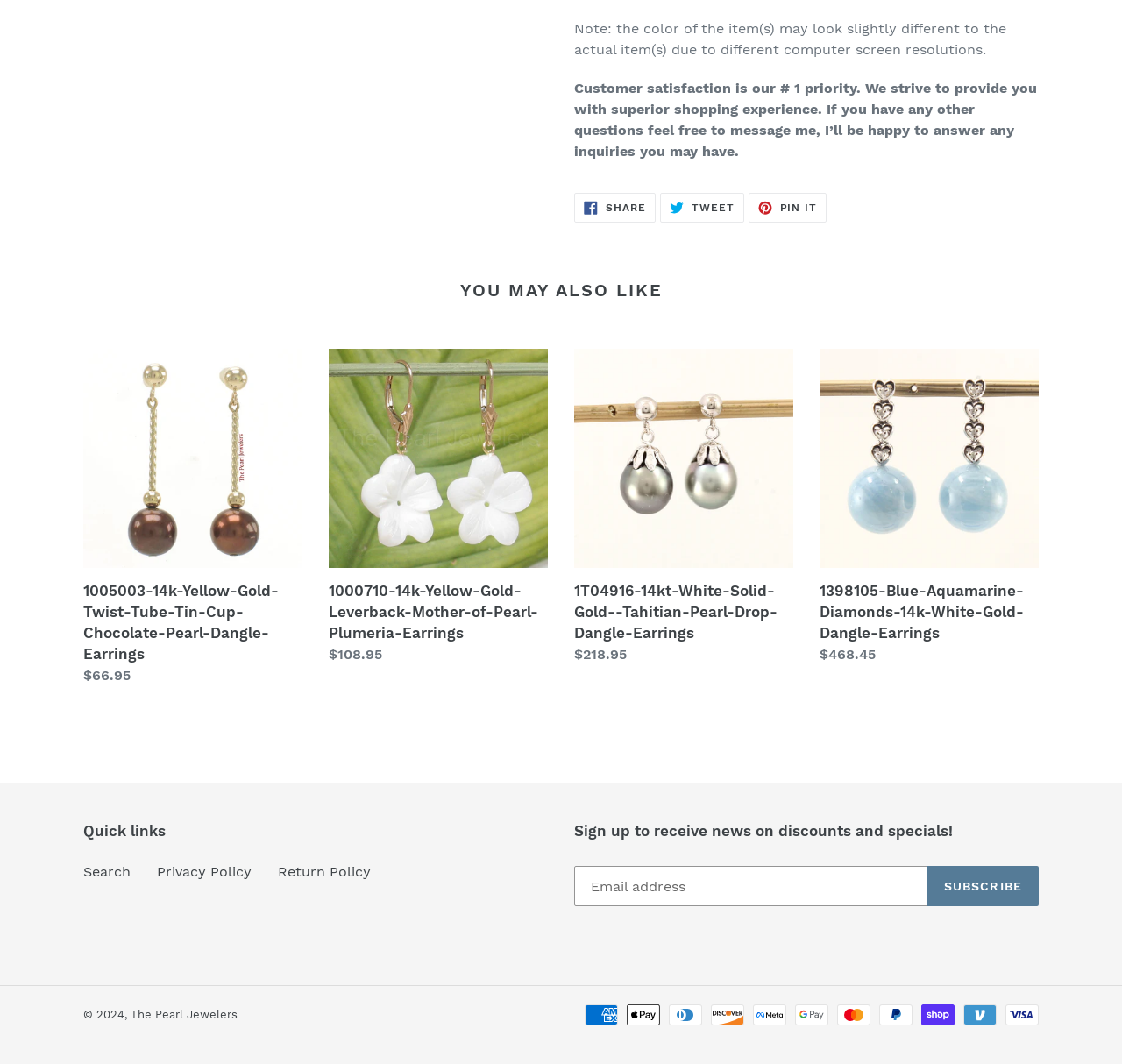Respond with a single word or phrase for the following question: 
What is the priority of the customer satisfaction?

Number 1